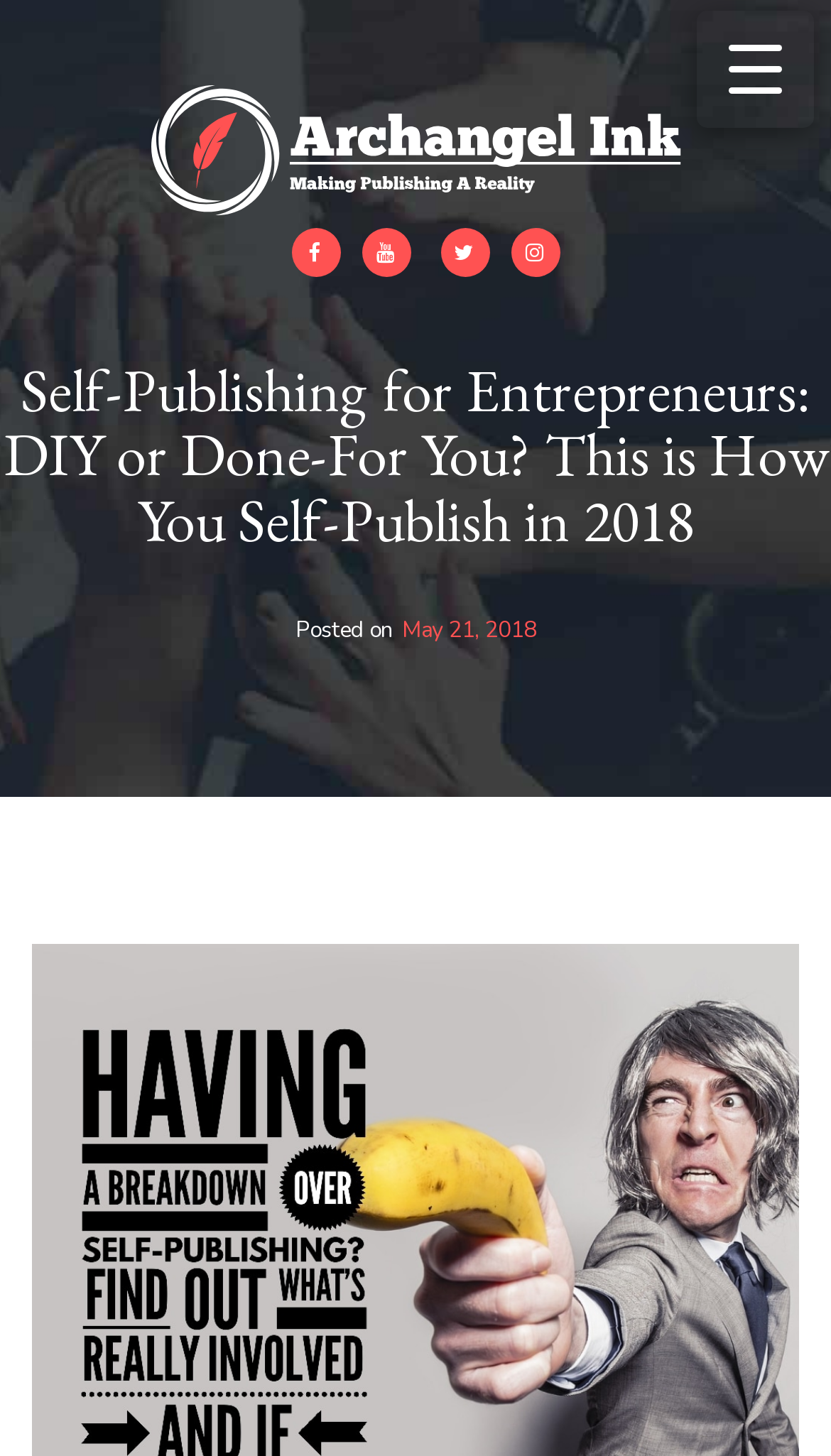How many social media links are present?
Using the image, elaborate on the answer with as much detail as possible.

There are four social media links present on the webpage, which can be found in the form of link elements with bounding box coordinates [0.326, 0.157, 0.41, 0.185], [0.41, 0.157, 0.495, 0.185], [0.505, 0.157, 0.59, 0.185], and [0.59, 0.157, 0.674, 0.185].